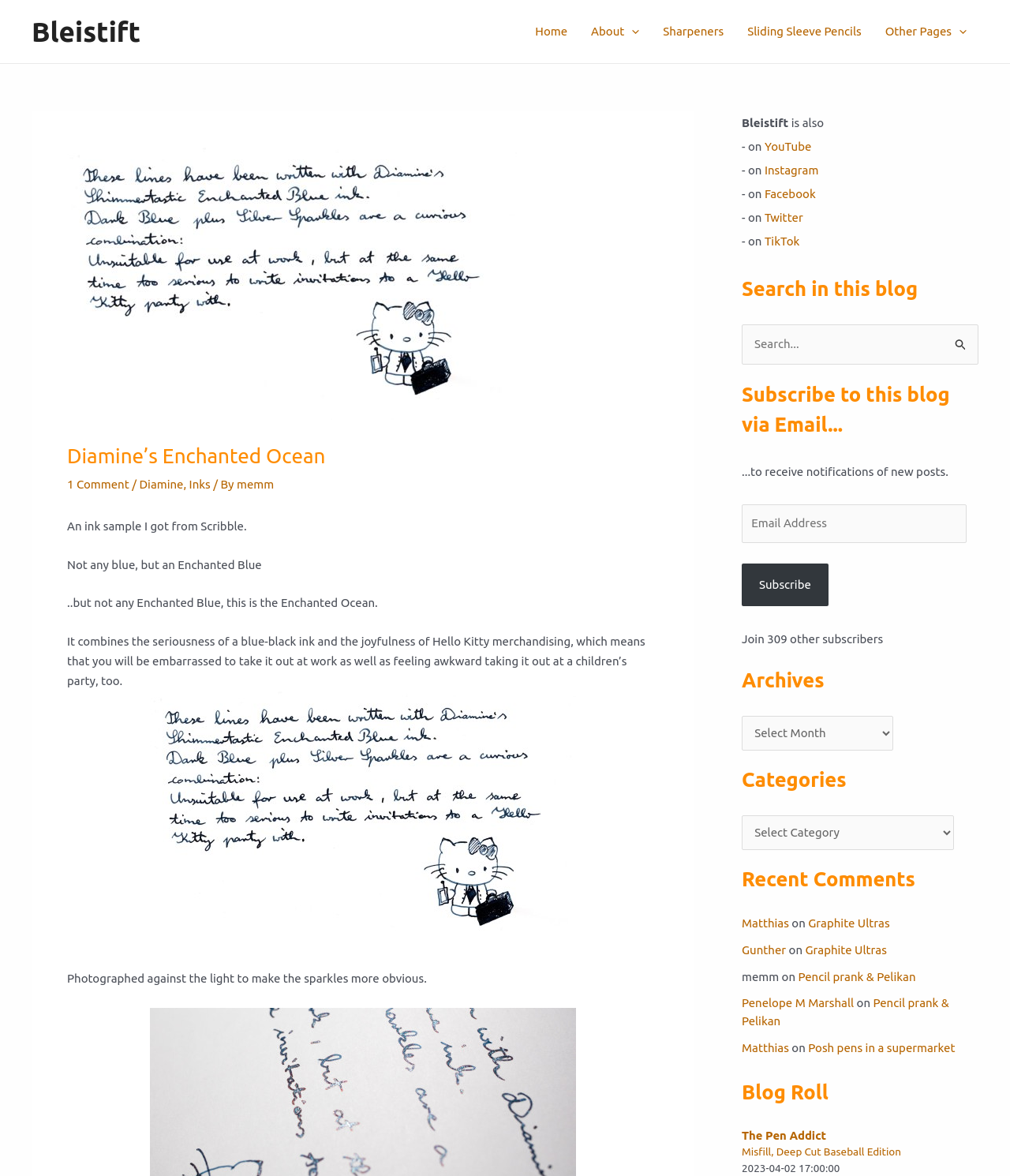What is the purpose of the search box?
Refer to the image and offer an in-depth and detailed answer to the question.

The search box is located in the 'Search in this blog' section on the right side of the webpage. It allows users to search for specific keywords or phrases within the blog, making it easier to find relevant content.